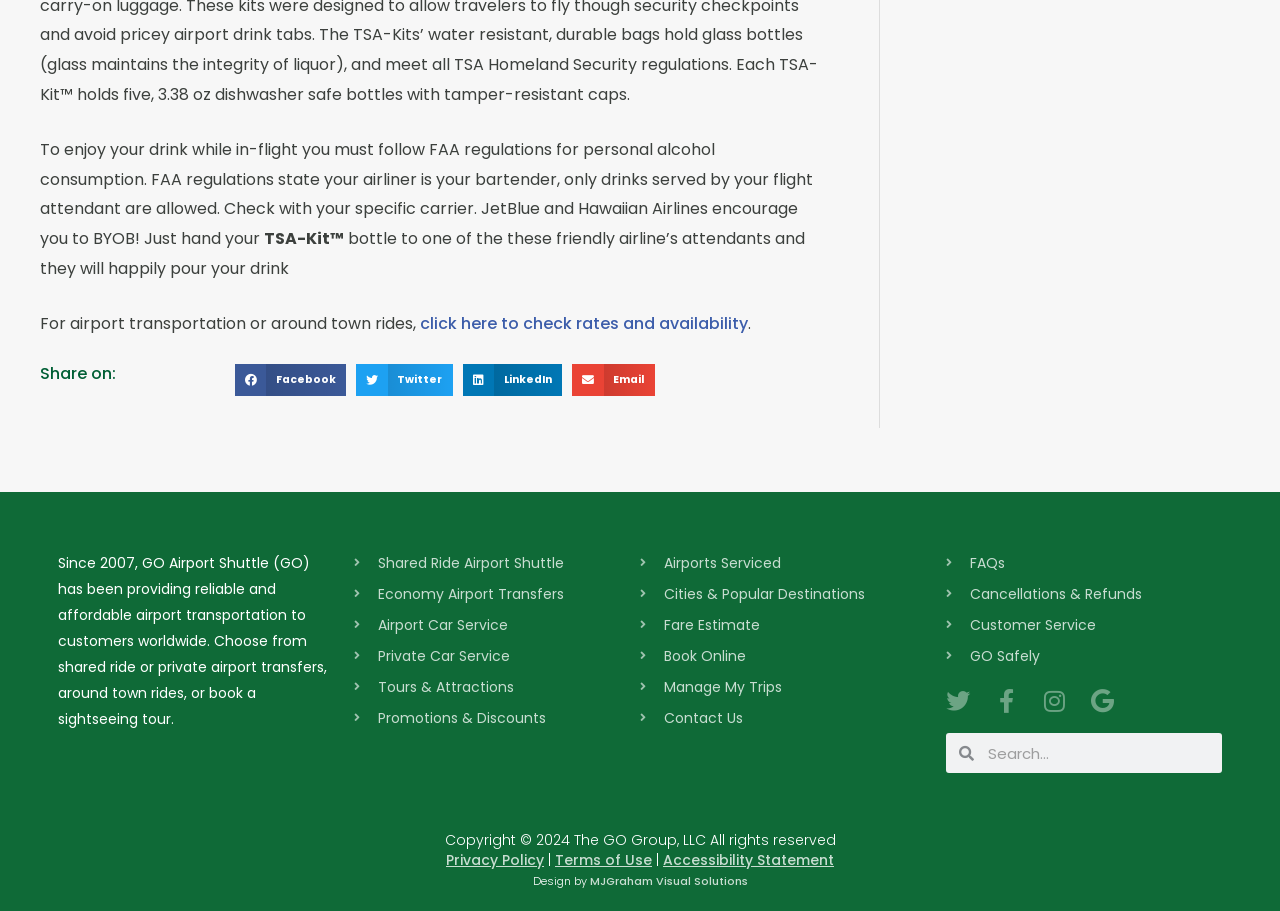Please determine the bounding box coordinates of the element's region to click for the following instruction: "Check rates and availability for airport transportation".

[0.328, 0.343, 0.584, 0.368]